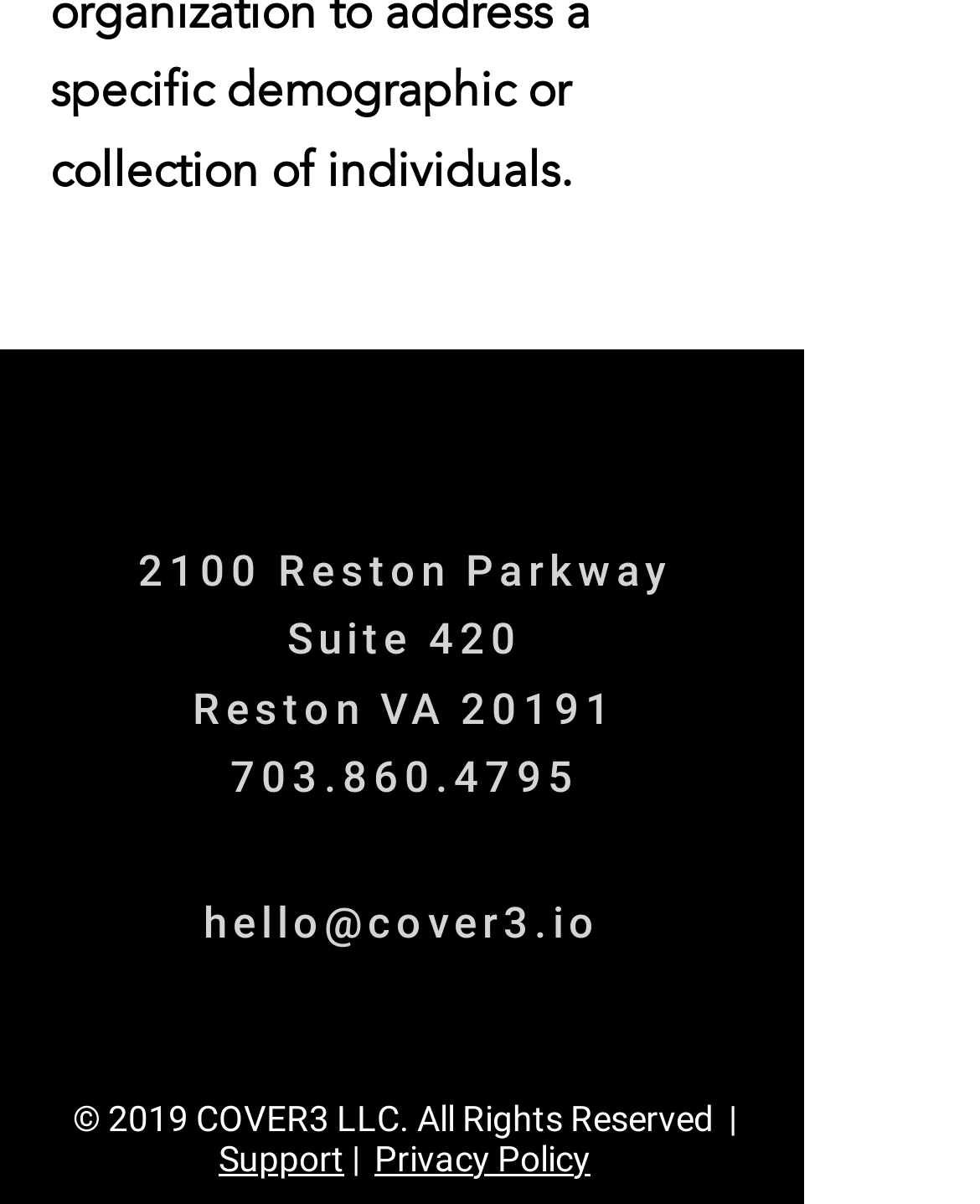Find and indicate the bounding box coordinates of the region you should select to follow the given instruction: "Send an email".

[0.208, 0.745, 0.612, 0.786]